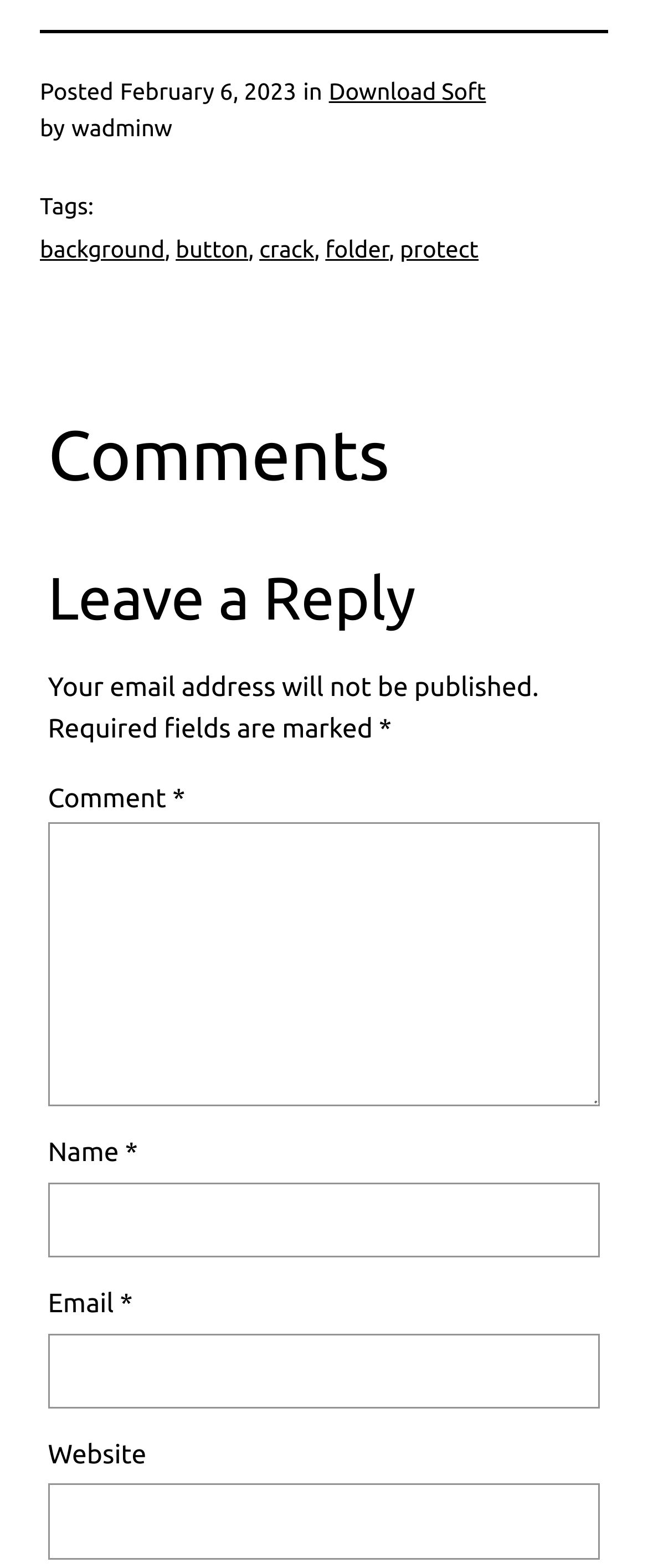Examine the image and give a thorough answer to the following question:
What is the name of the software that can be downloaded?

The name of the software that can be downloaded is mentioned in the top section of the webpage, where it says 'Download Soft'.